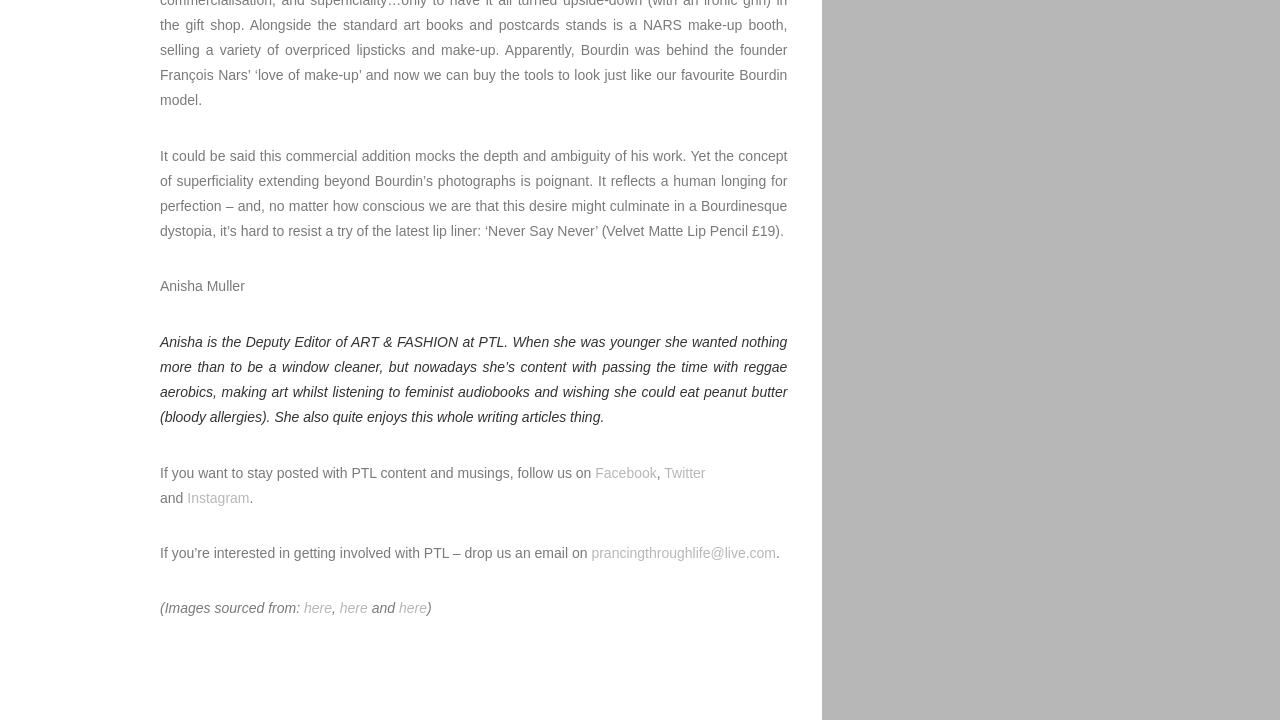What is the email address to contact PTL?
Look at the image and respond with a single word or a short phrase.

prancingthroughlife@live.com